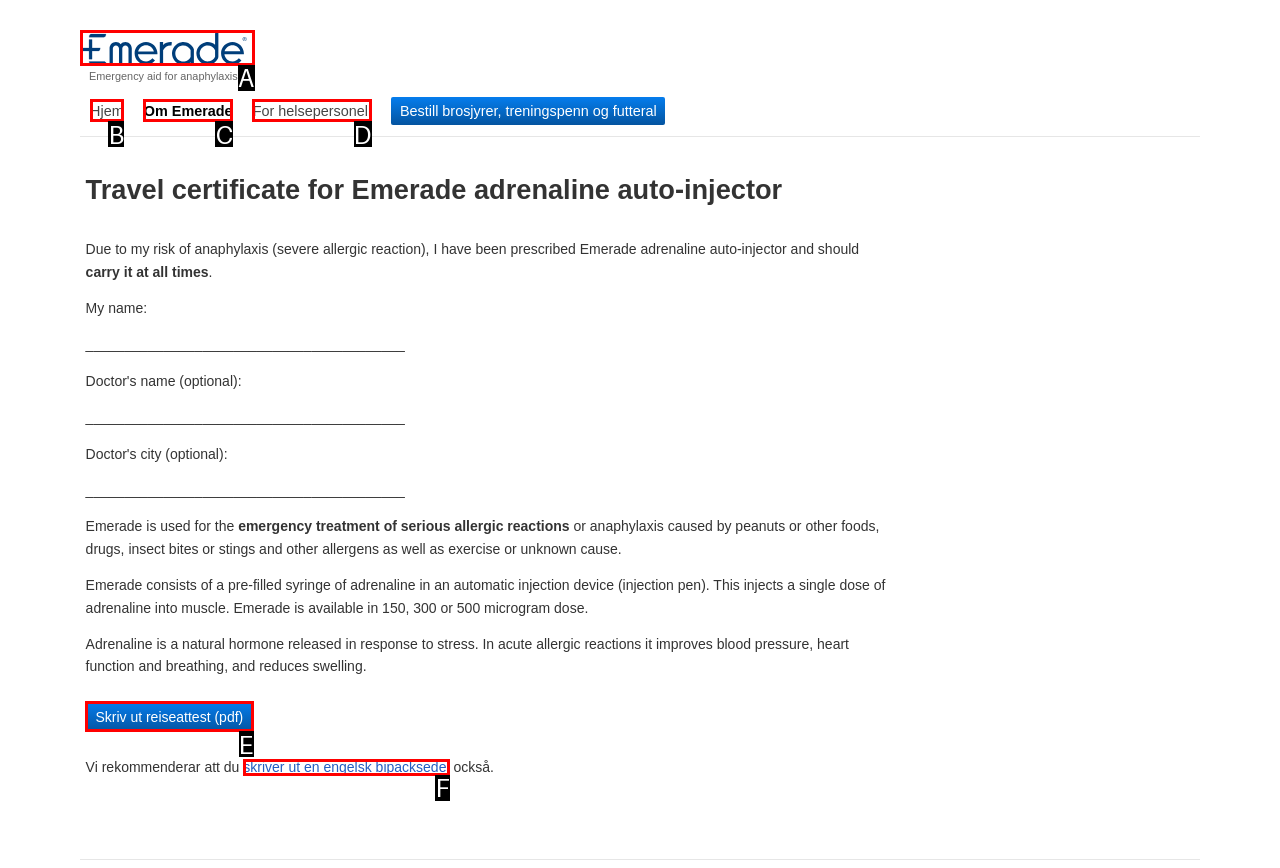Identify the option that corresponds to the given description: Hjem. Reply with the letter of the chosen option directly.

B